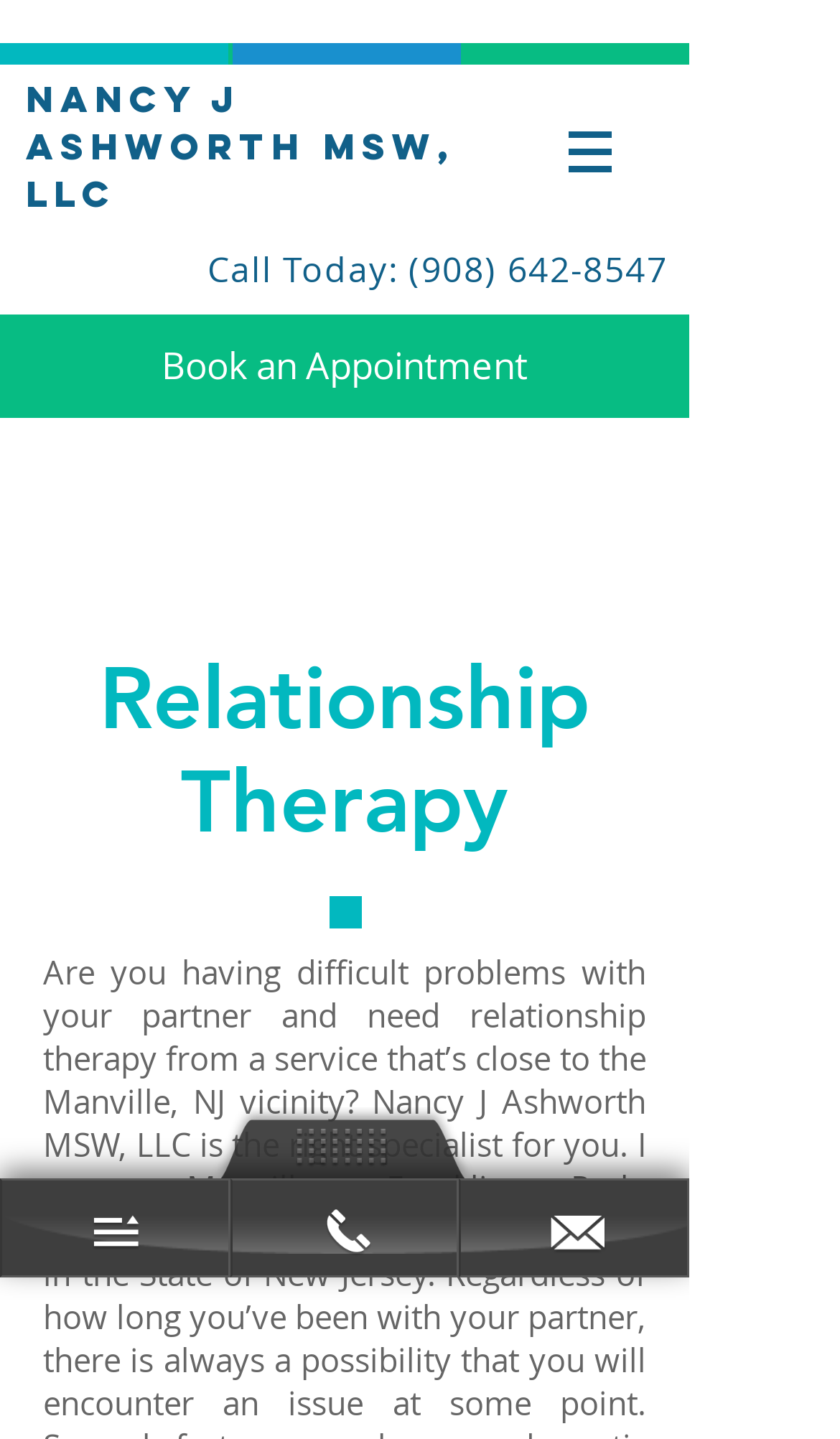Give a succinct answer to this question in a single word or phrase: 
What is the purpose of the iframe element on the webpage?

Displaying relationship therapy information